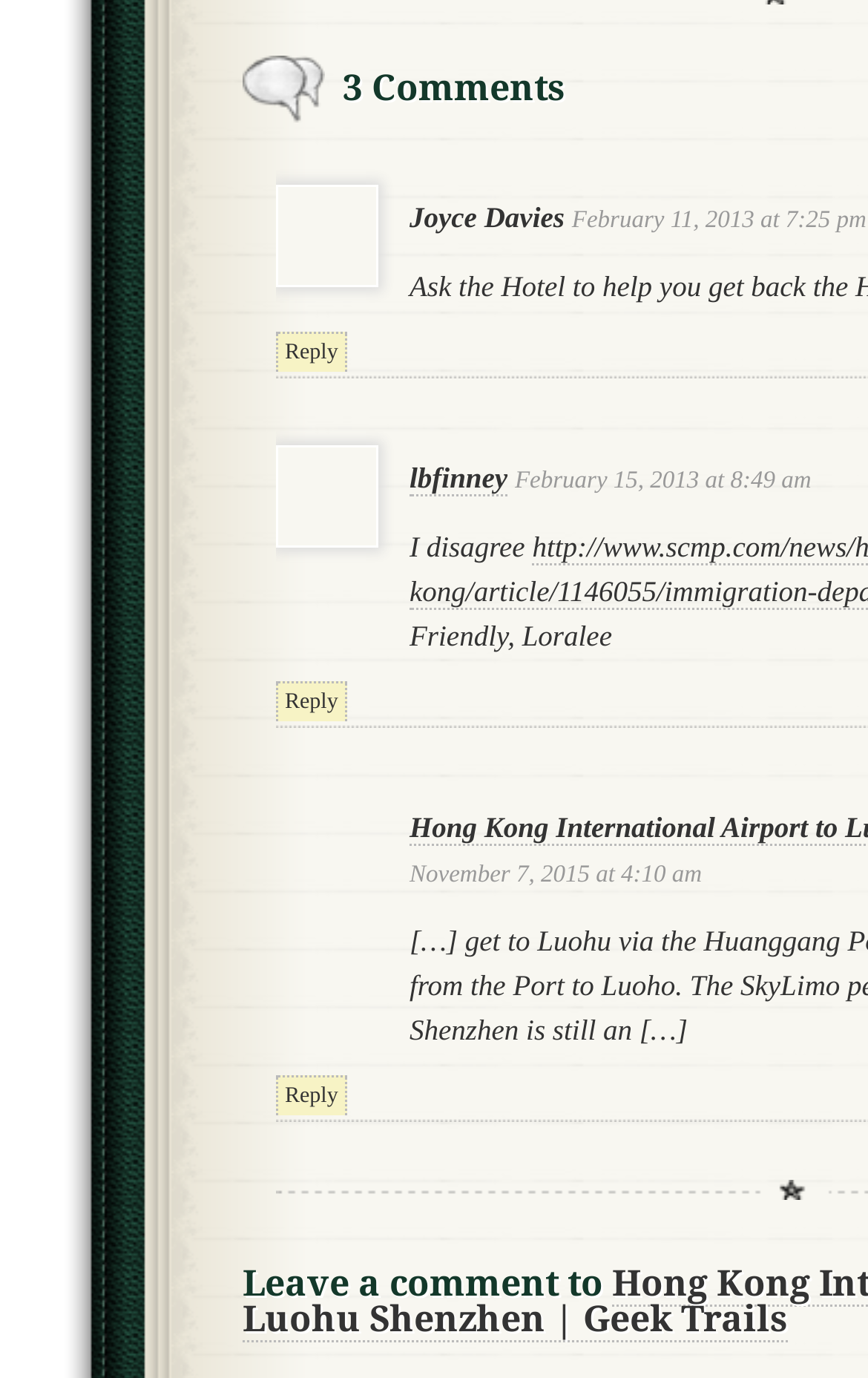What is the tone of the second comment?
Using the image as a reference, answer with just one word or a short phrase.

Disagreeing